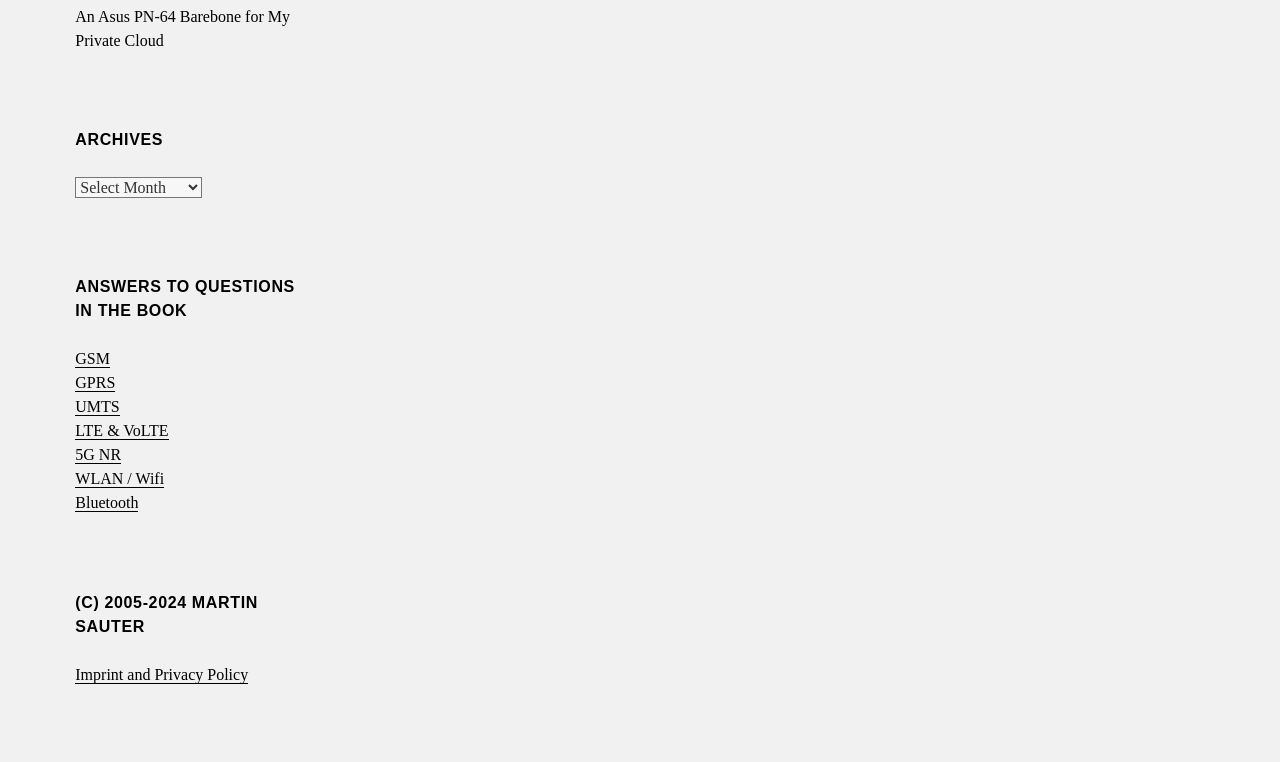Locate the UI element that matches the description GSM in the webpage screenshot. Return the bounding box coordinates in the format (top-left x, top-left y, bottom-right x, bottom-right y), with values ranging from 0 to 1.

[0.059, 0.46, 0.086, 0.483]